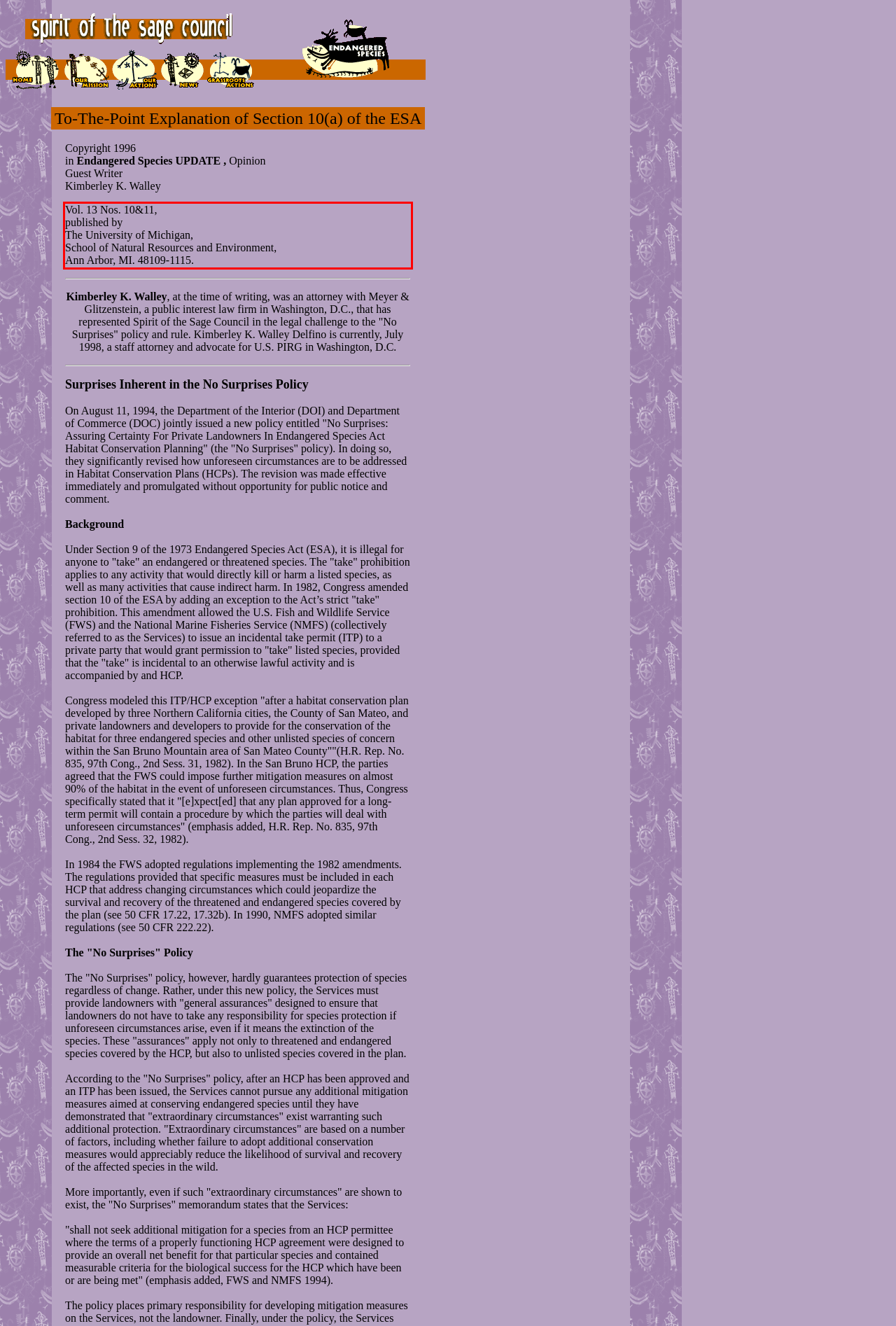You have a screenshot of a webpage where a UI element is enclosed in a red rectangle. Perform OCR to capture the text inside this red rectangle.

Vol. 13 Nos. 10&11, published by The University of Michigan, School of Natural Resources and Environment, Ann Arbor, MI. 48109-1115.